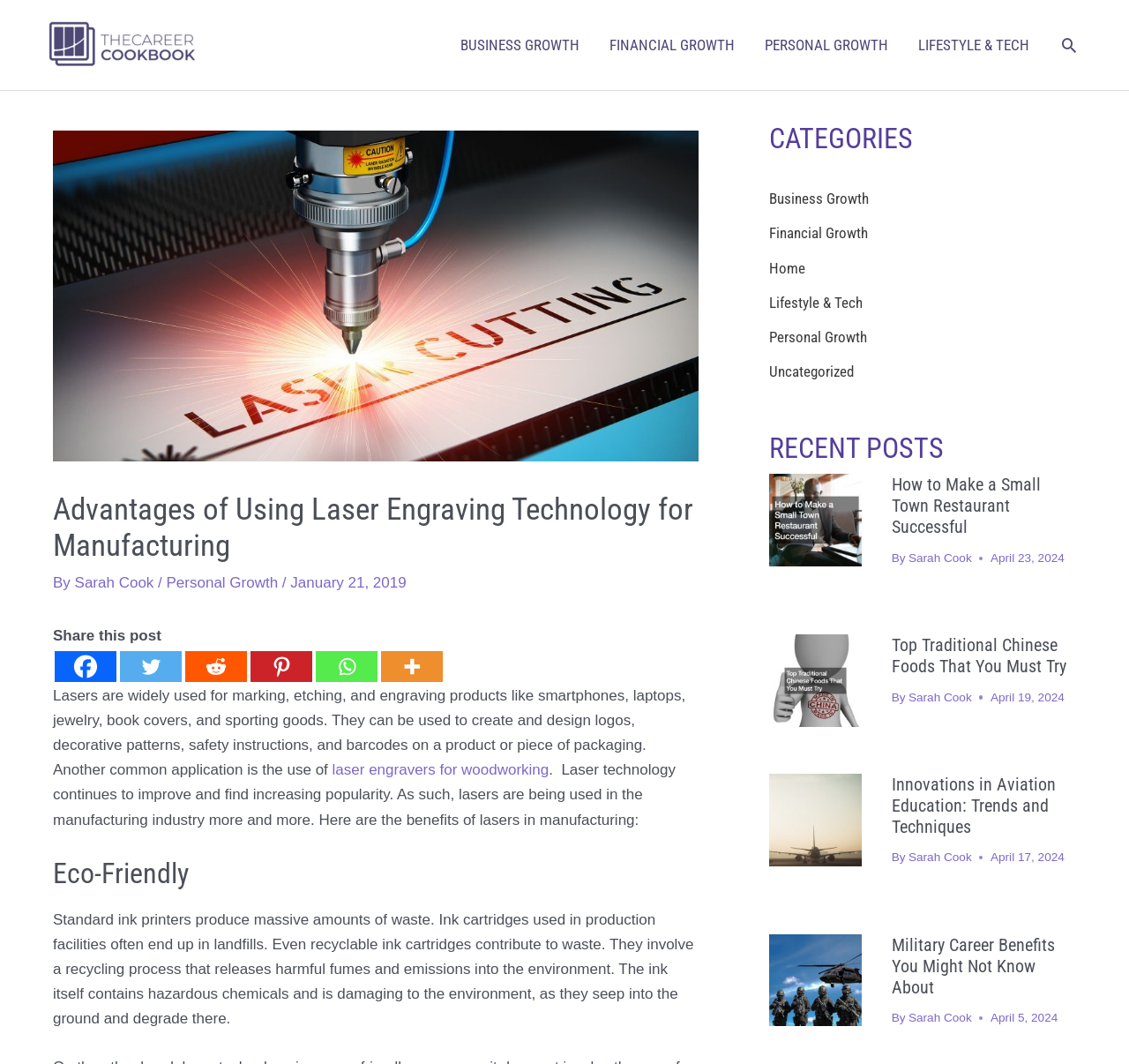Identify and provide the main heading of the webpage.

Advantages of Using Laser Engraving Technology for Manufacturing